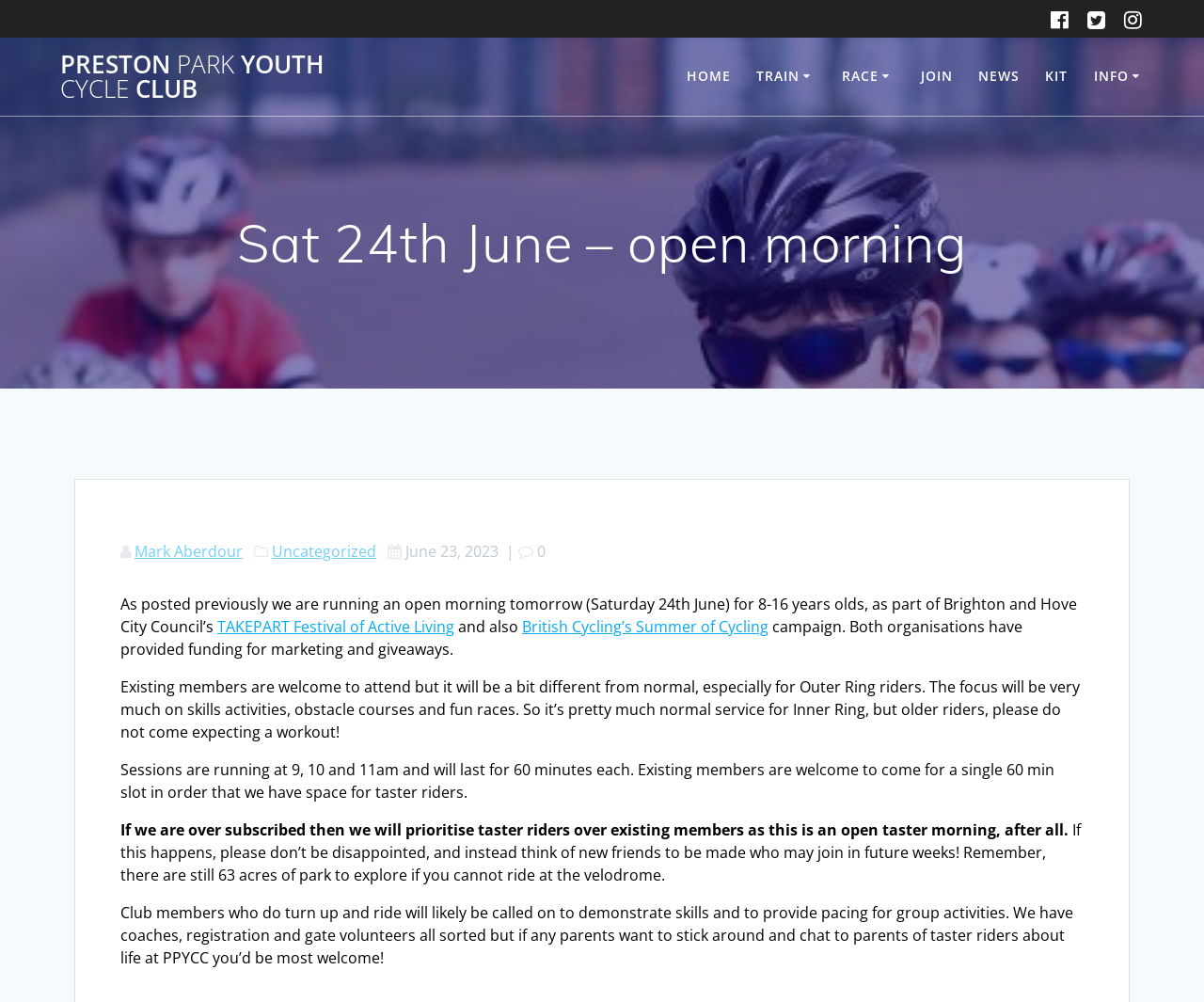Construct a comprehensive caption that outlines the webpage's structure and content.

The webpage is about Preston Park Youth Cycle Club, with a focus on an open morning event on Saturday, 24th June. At the top, there are three social media links and a club logo. Below the logo, there is a main navigation menu with links to "HOME", "TRAIN", "RACE", "JOIN", "NEWS", "KIT", and "INFO". 

On the left side, there is a heading "Sat 24th June – open morning" followed by a paragraph of text describing the event, which is an open morning for 8-16 year olds as part of Brighton and Hove City Council’s TAKEPART Festival of Active Living and British Cycling’s Summer of Cycling campaign. 

Below this text, there are several paragraphs explaining the details of the event, including the focus on skills activities, obstacle courses, and fun races, and the schedule of the sessions. The text also mentions that existing members are welcome to attend but it will be different from normal, and that club members who do turn up and ride will be called on to demonstrate skills and provide pacing for group activities.

On the right side, there are several links to sub-pages, including "Weekly Club Sessions", "Certificate scheme", "Distance Challenge", "Winter Activities", "Training Advice", "Novice Racing", "Regional Racing", "Talent Development", "National Youth Omnium", and "Club Champions".